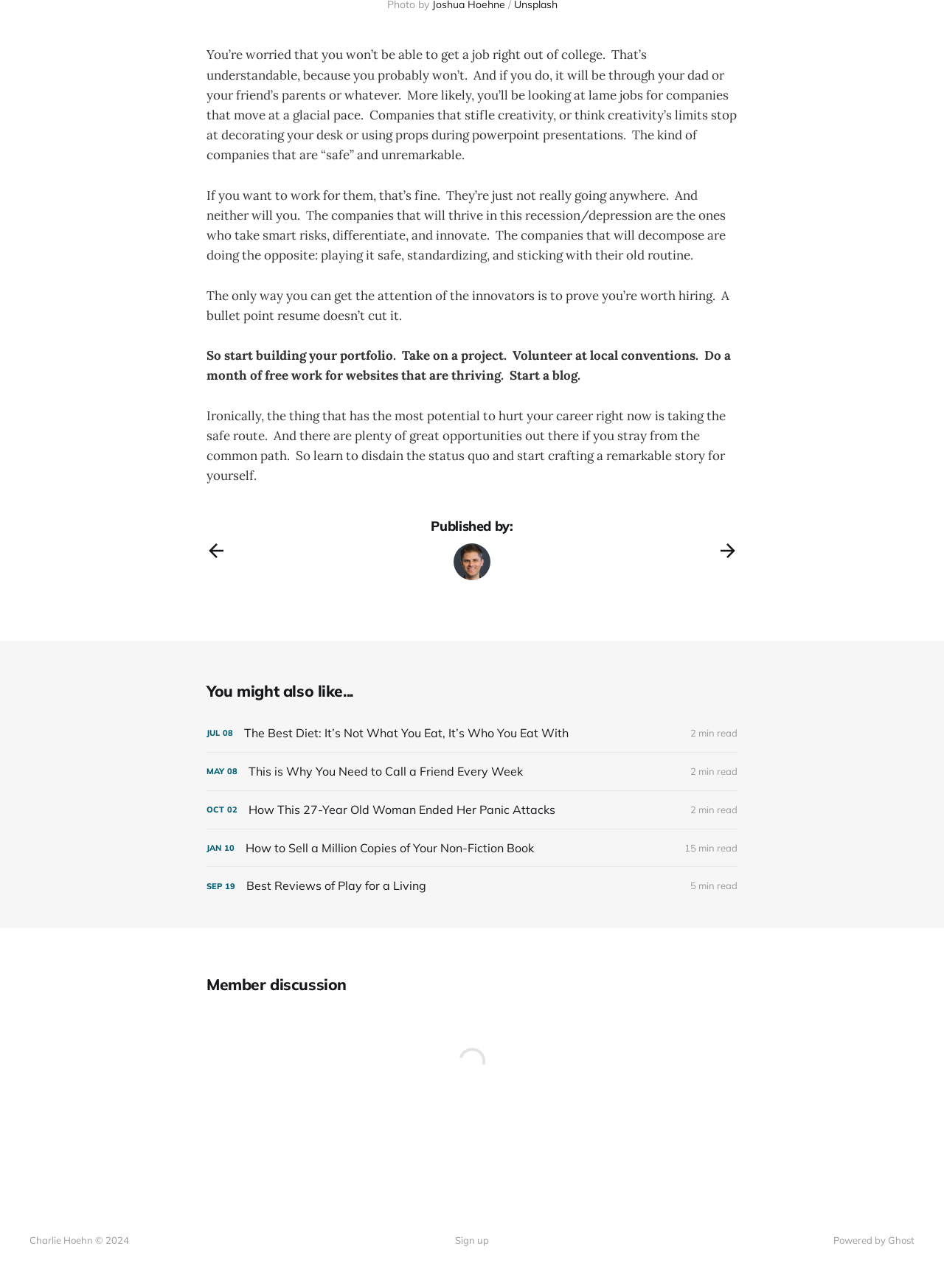What is the tone of the author's writing?
Based on the image, give a one-word or short phrase answer.

Critical